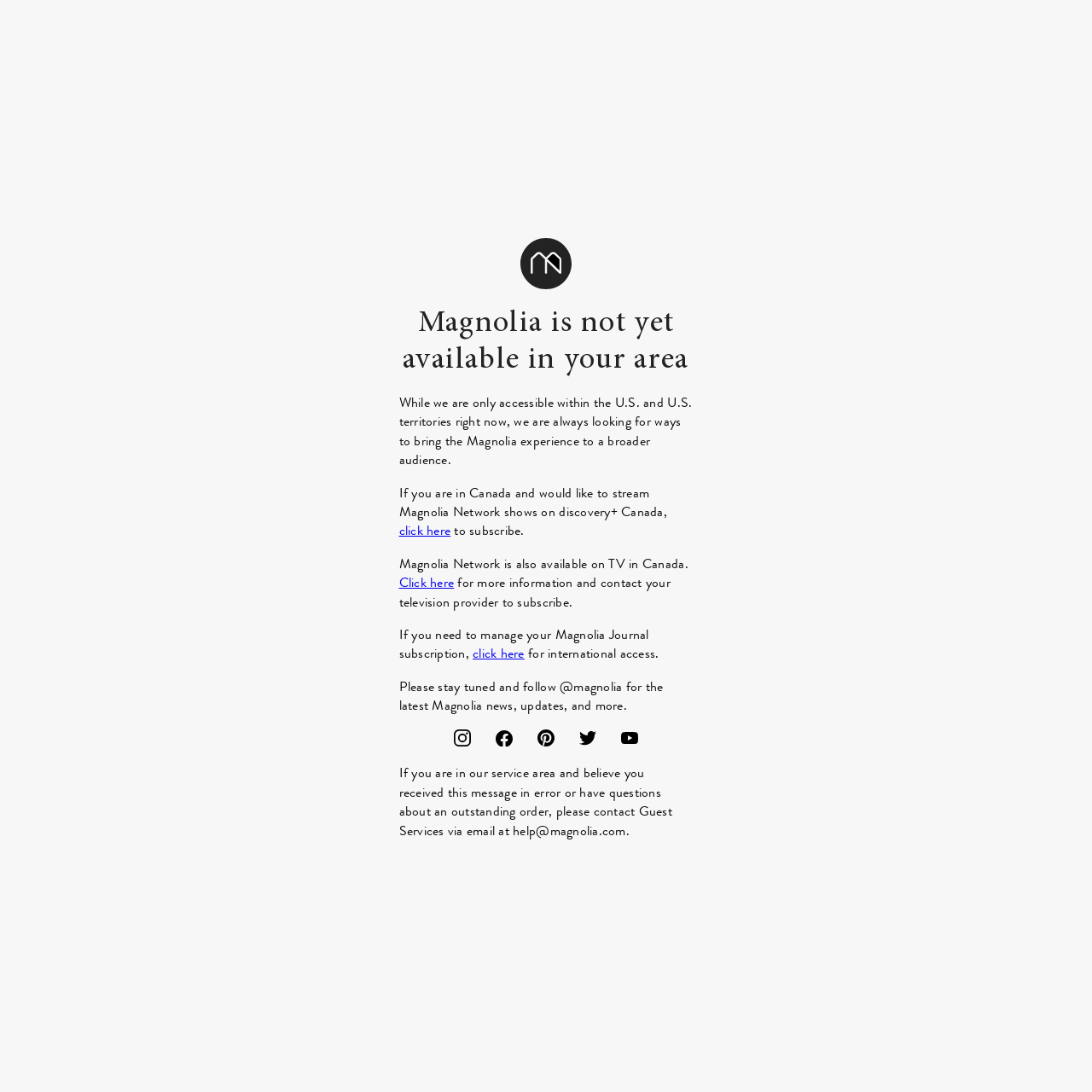Please determine the bounding box coordinates of the element's region to click for the following instruction: "click here to manage your Magnolia Journal subscription".

[0.433, 0.589, 0.48, 0.607]